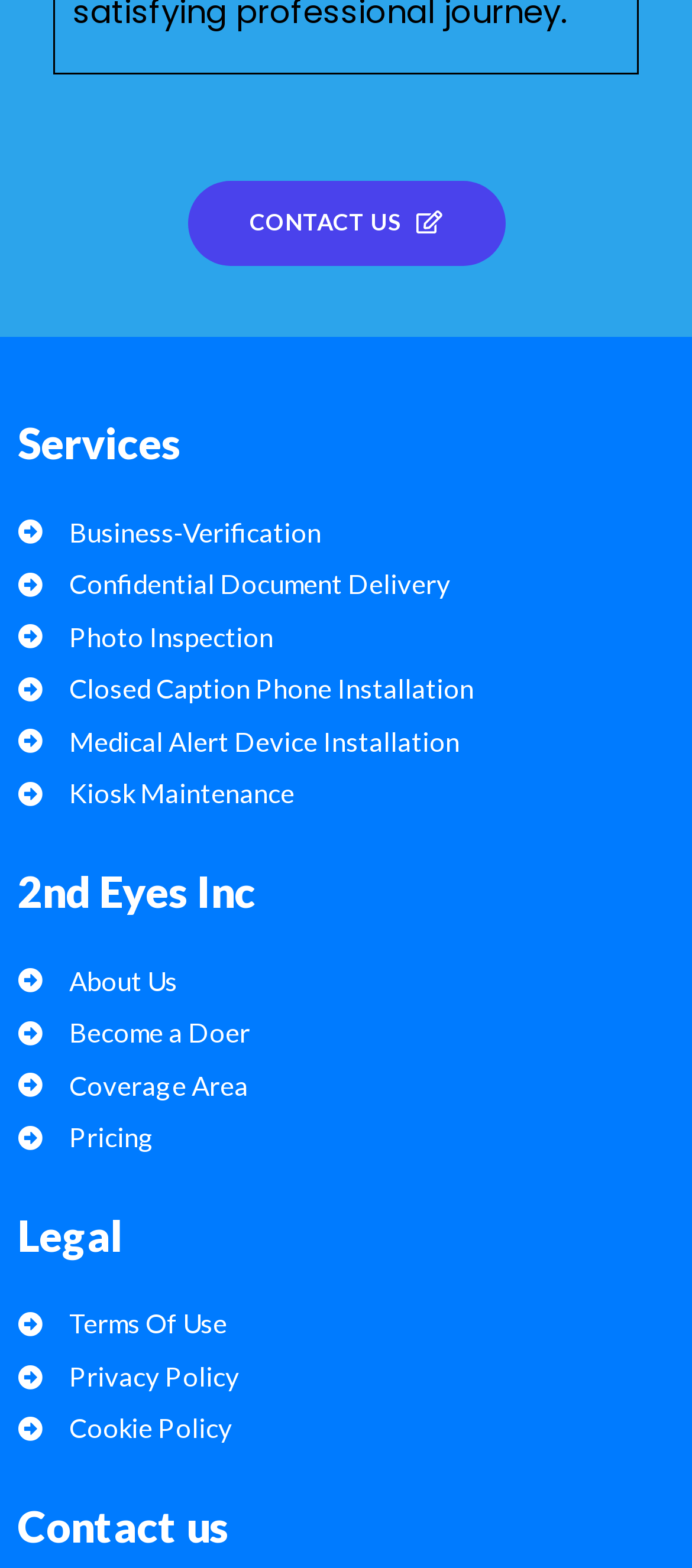Kindly respond to the following question with a single word or a brief phrase: 
What is the last section on the webpage?

Contact us